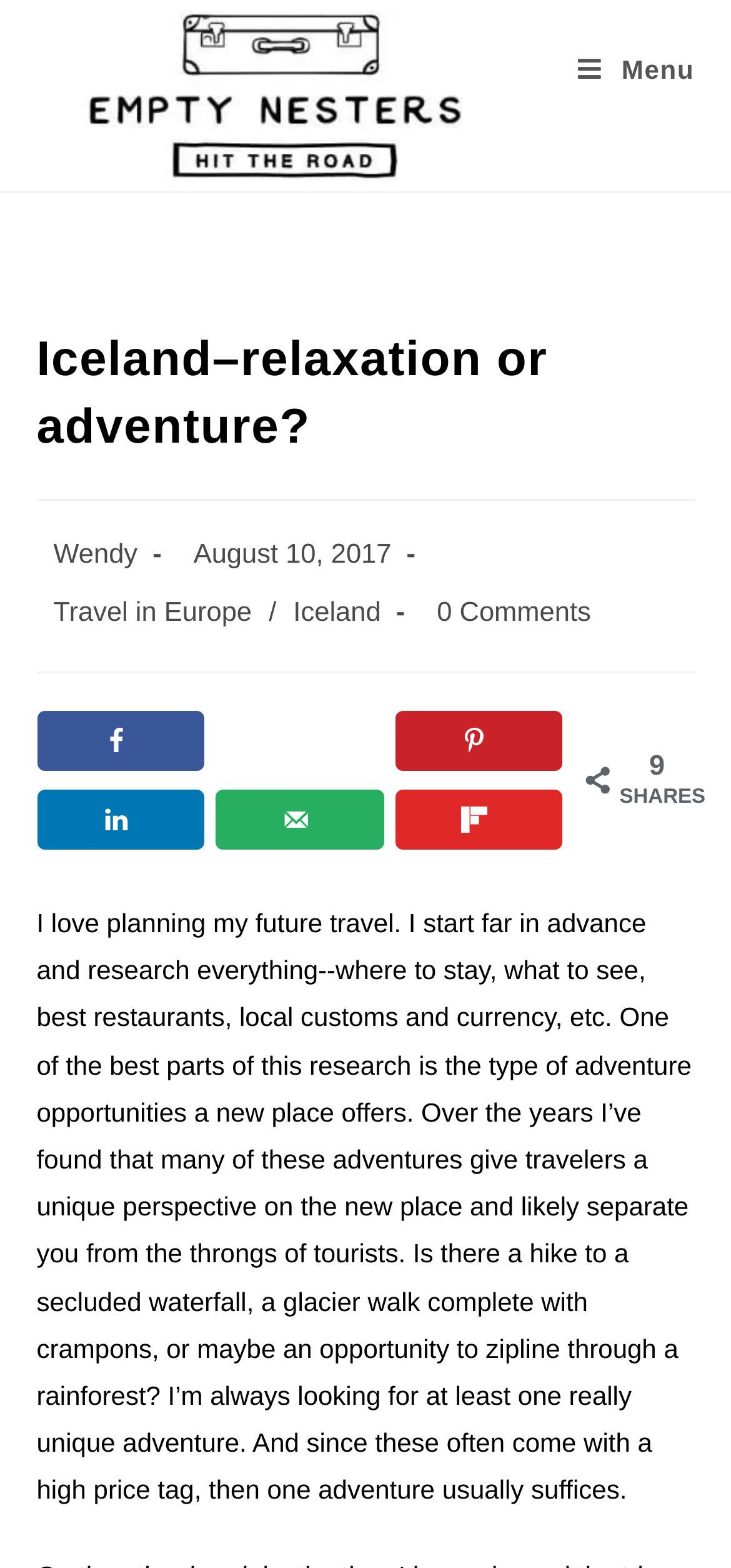What is the author of the post?
Please provide a single word or phrase as the answer based on the screenshot.

Wendy